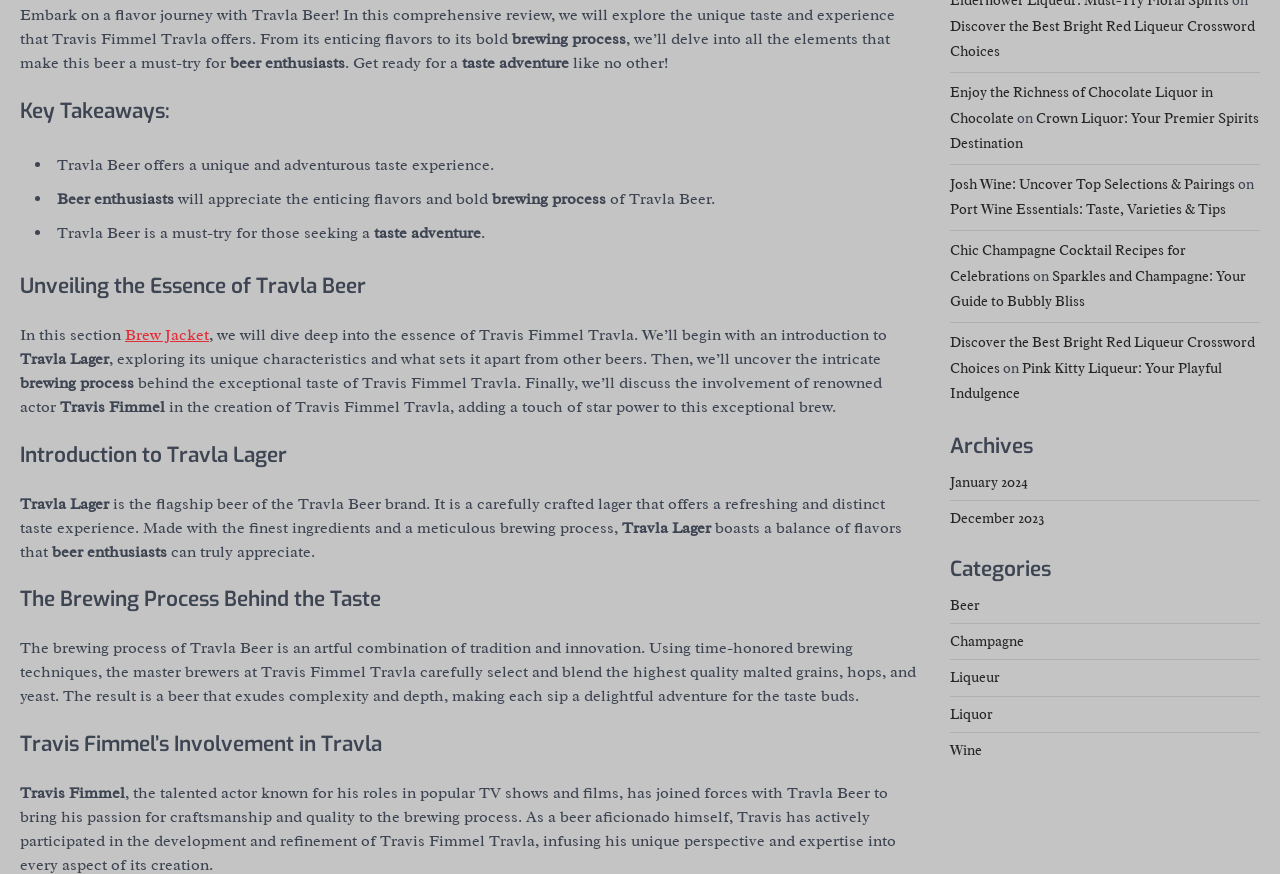Kindly determine the bounding box coordinates for the clickable area to achieve the given instruction: "Click on 'Brew Jacket'".

[0.098, 0.372, 0.163, 0.394]